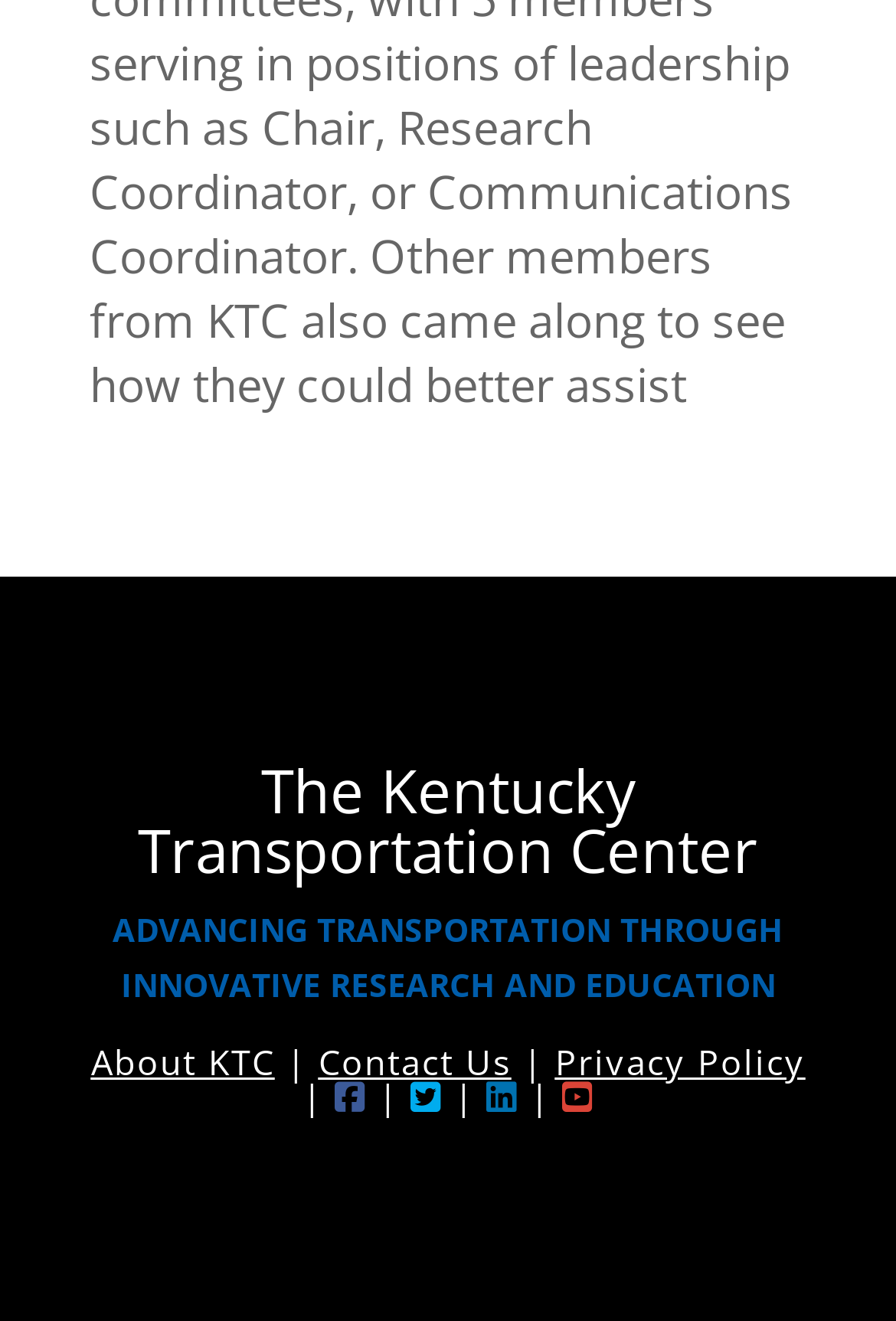What is the purpose of the Kentucky Transportation Center?
Using the screenshot, give a one-word or short phrase answer.

Advancing transportation through innovative research and education